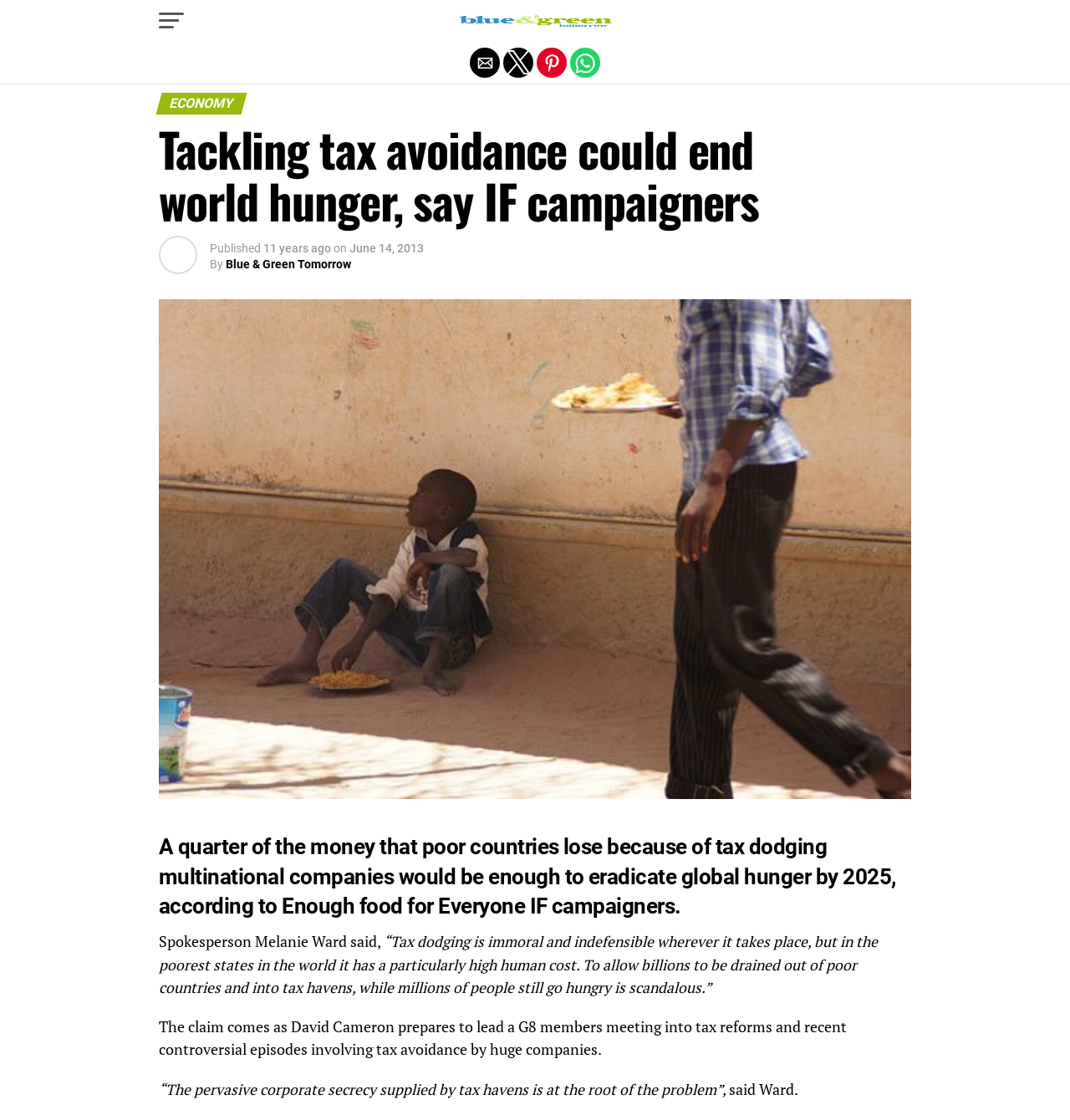Answer the question briefly using a single word or phrase: 
What is the category of the article?

ECONOMY